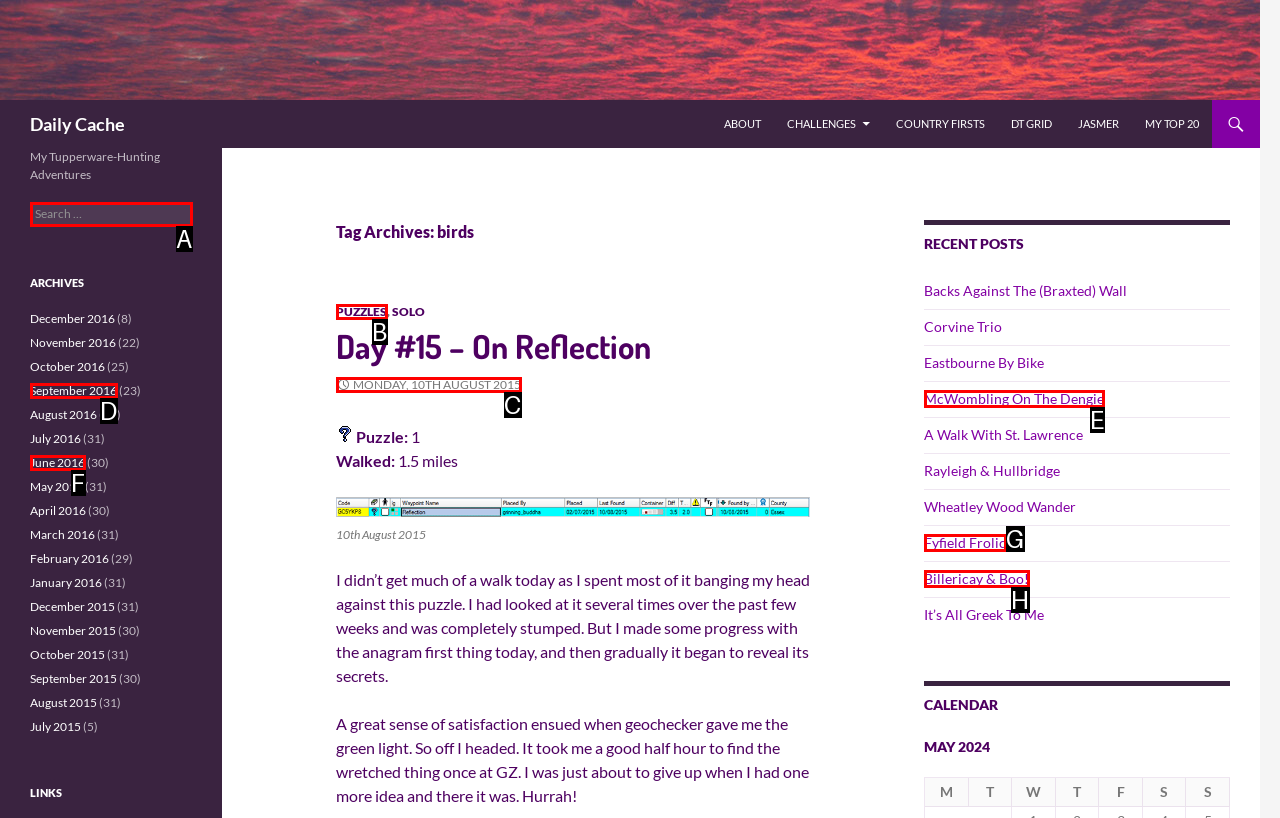Using the description: Monday, 10th August 2015
Identify the letter of the corresponding UI element from the choices available.

C